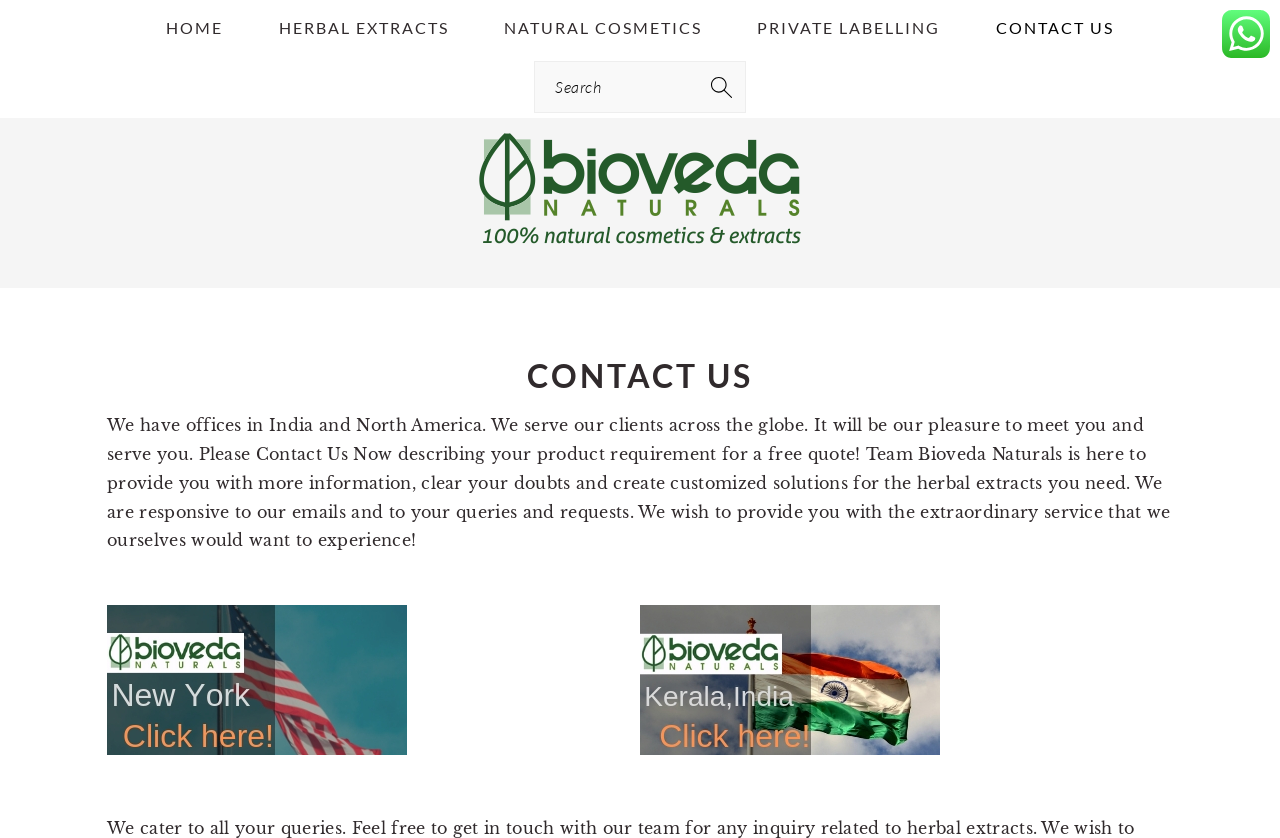Please identify the bounding box coordinates of where to click in order to follow the instruction: "Go to home page".

[0.11, 0.0, 0.194, 0.067]